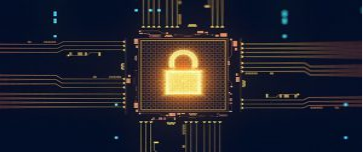Describe all the elements and aspects of the image comprehensively.

The image depicts a digitally rendered padlock symbol, prominently displayed within a circuit-like framework. The padlock, glowing in an orange hue, signifies security and protection, set against a dark background that enhances its visibility. Surrounding the padlock are intricate lines resembling electronic circuitry, representing the complexities of modern cyber environments. This visual is associated with the topic "Cyber Security – an Attacker view post-pandemic," reflecting the ongoing importance of safeguarding digital infrastructures in an era marked by increased online vulnerabilities. The imagery effectively conveys the critical concepts of cybersecurity and digital resilience in today's technological landscape.